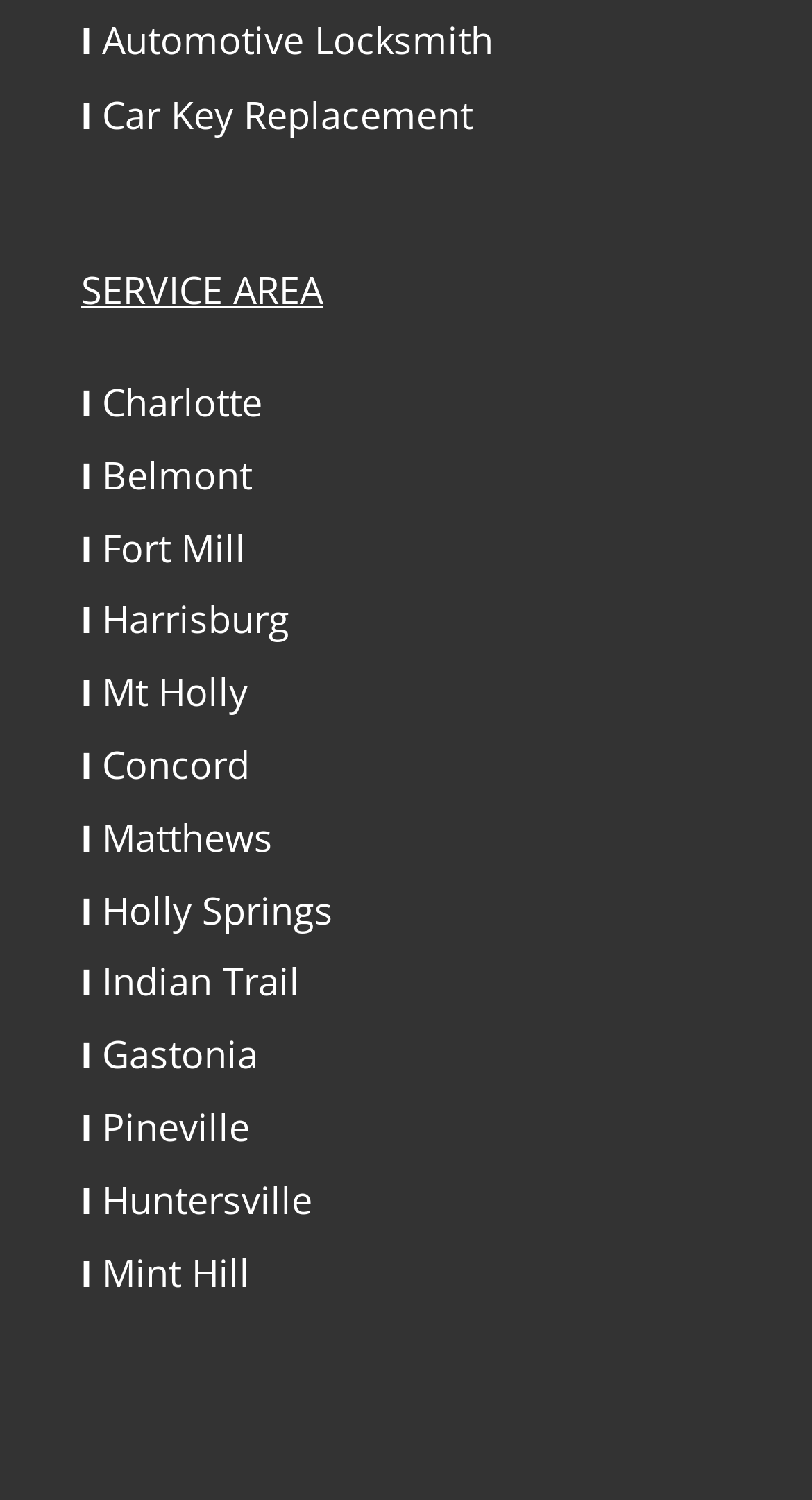What is the main service offered?
Could you please answer the question thoroughly and with as much detail as possible?

The main service offered by this webpage is locksmith services, which can be inferred from the links 'Ι Automotive Locksmith' and 'Ι Car Key Replacement' at the top of the page.